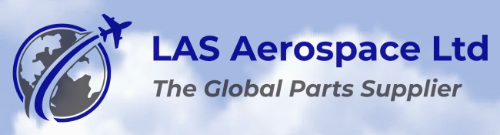Offer a comprehensive description of the image.

The image features the logo of LAS Aerospace Ltd, prominently designed with an aviation theme. The logo showcases the company name "LAS Aerospace Ltd" in bold blue letters, with the tagline "The Global Parts Supplier" in a sleek gray font underneath. A stylized airplane icon is integrated into the design, emphasizing the company's focus on aerospace and aviation parts. The background features a subtle sky graphic, enhancing the overall theme of aerospace and creating a professional and trustworthy image for the brand. This logo represents LAS Aerospace Ltd's commitment to providing reliable parts and services in the global aviation industry.